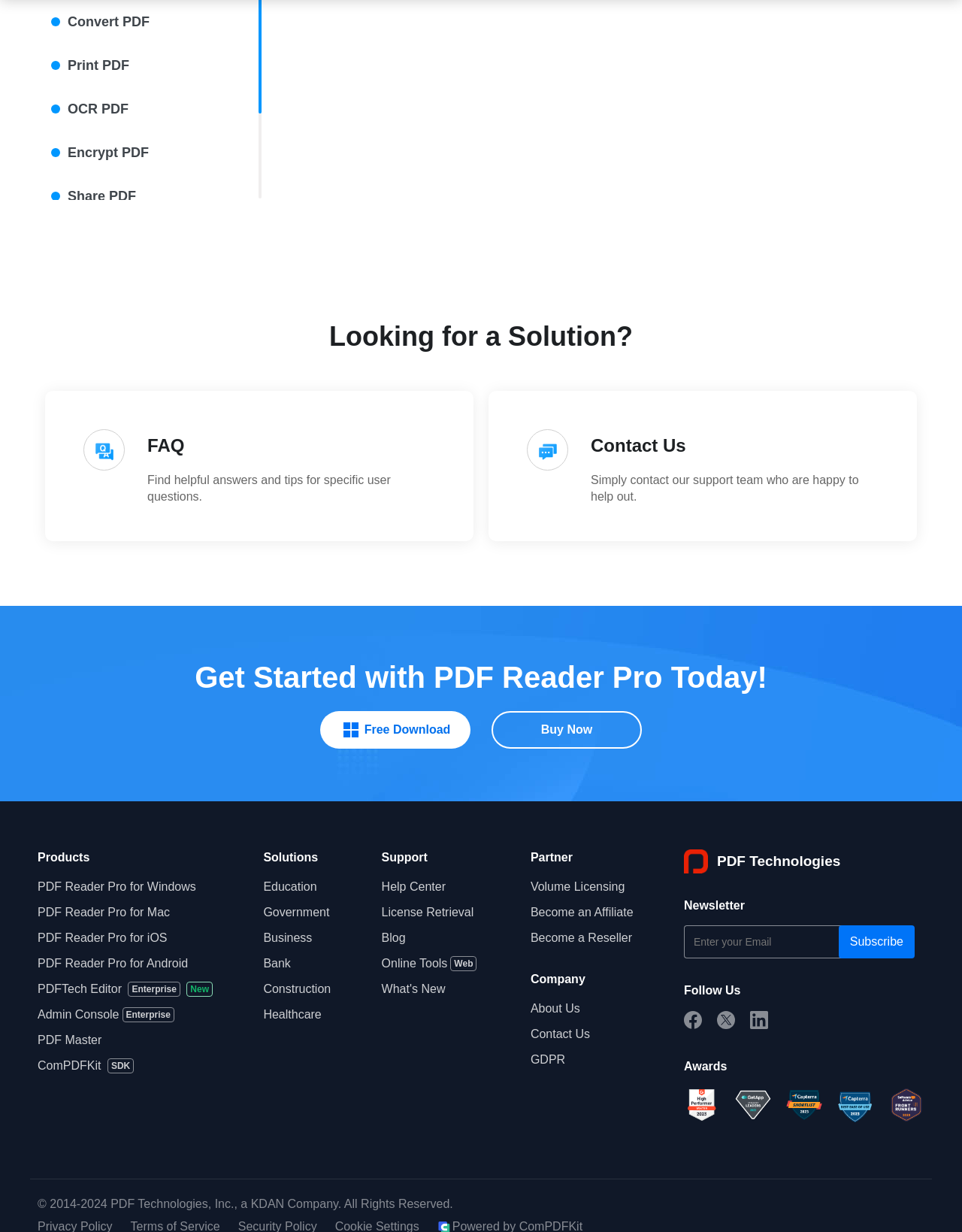Please specify the bounding box coordinates of the clickable section necessary to execute the following command: "Click on 'Contact Us'".

[0.614, 0.353, 0.913, 0.371]